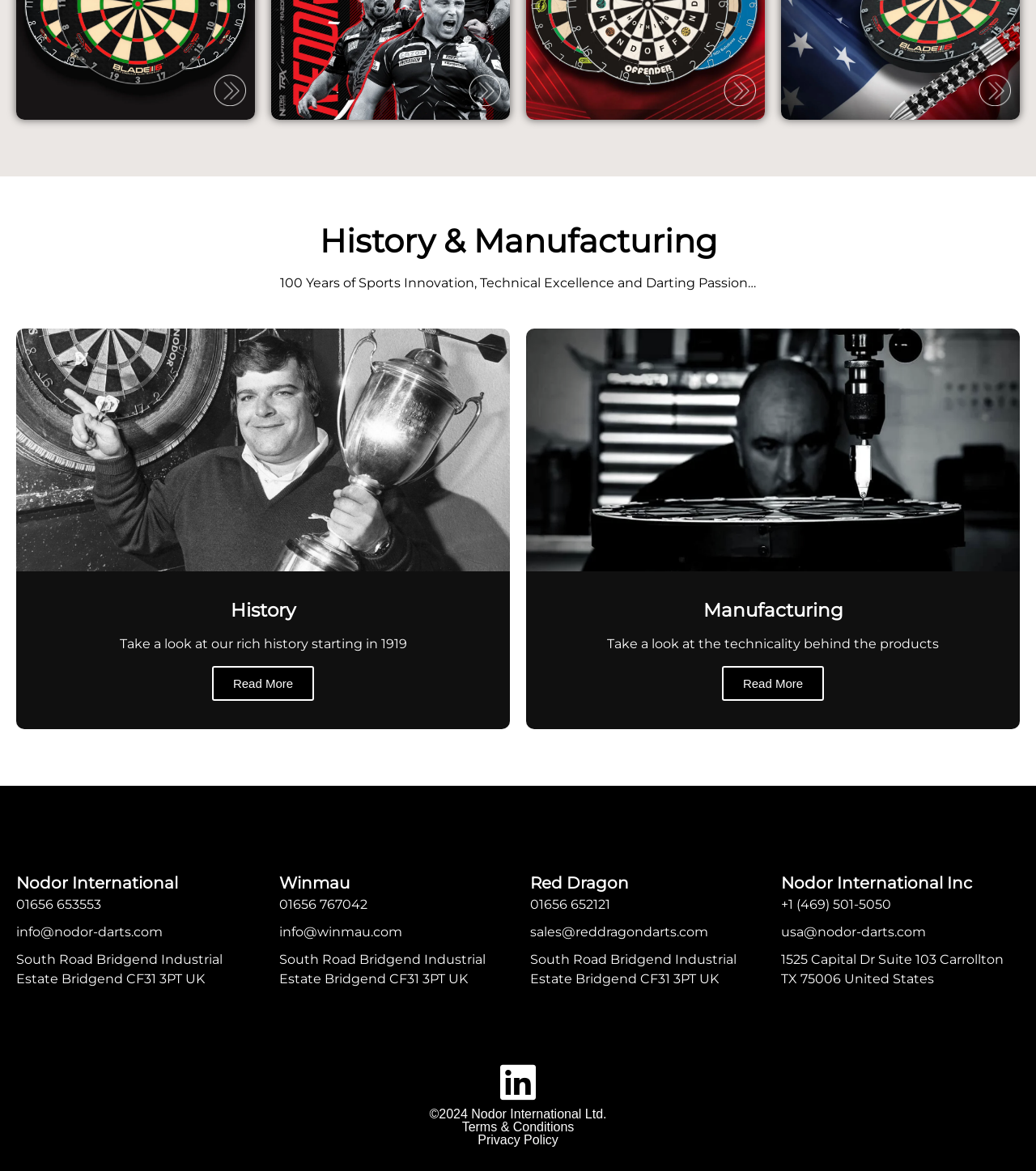Kindly determine the bounding box coordinates for the clickable area to achieve the given instruction: "Learn about the manufacturing process".

[0.586, 0.543, 0.906, 0.556]